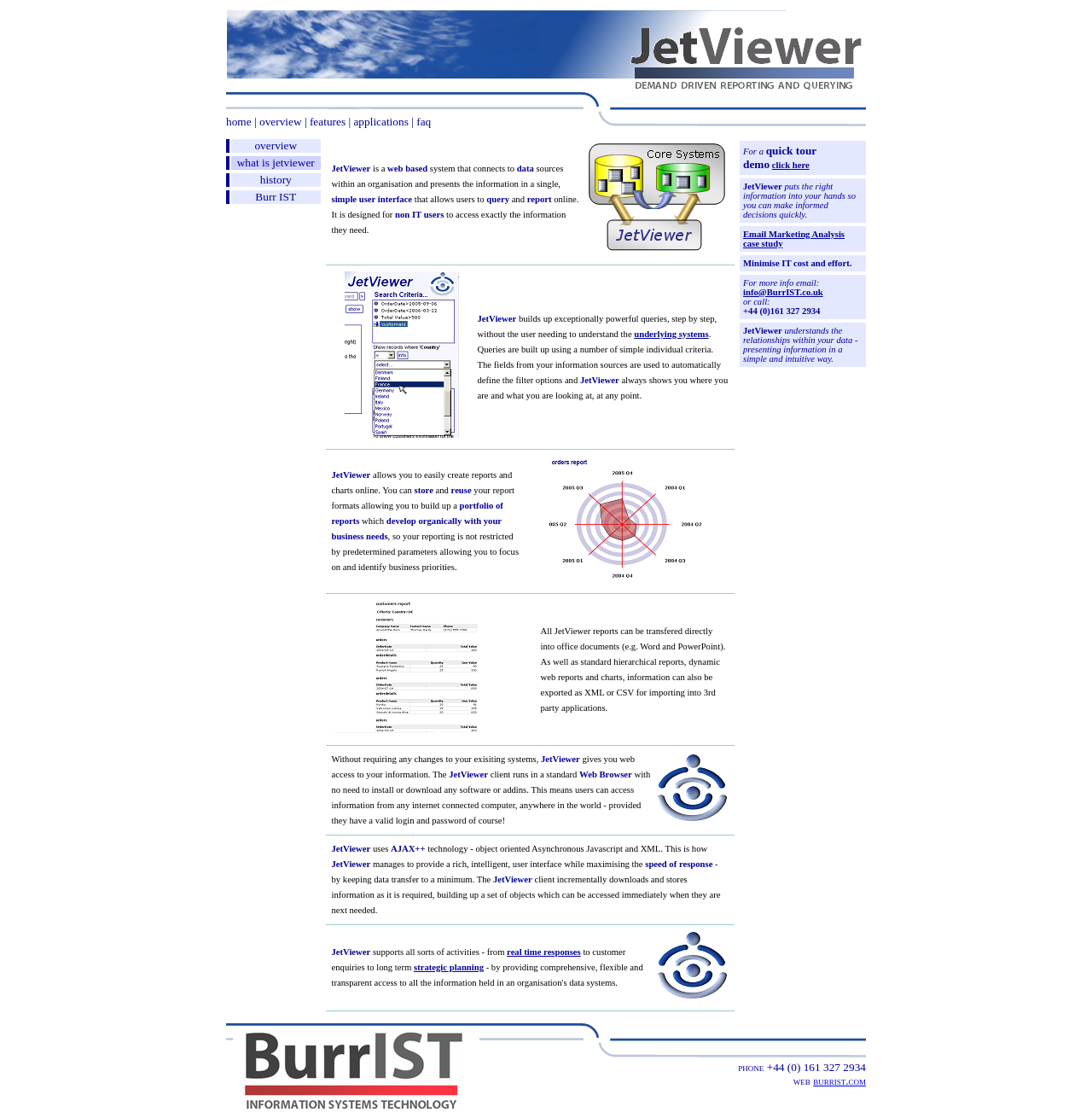Give a detailed account of the webpage, highlighting key information.

The webpage is about JetViewer, a web-based system that connects to data sources within an organization and presents information in a single, simple user interface. The page has a layout table that spans the entire width of the page, with two main sections: a navigation menu on the left and a content area on the right.

The navigation menu is divided into five sections, each with a heading and a list of links. The headings are "home", "overview", "features", "applications", and "faq". Each section has a corresponding image above the heading.

The content area is divided into several sections, each describing a different aspect of JetViewer. The first section explains that JetViewer is a web-based system that allows users to query and report online, without requiring any changes to their existing systems. The text is accompanied by an image on the right.

The next section describes how JetViewer builds up powerful queries step by step, without requiring users to understand the underlying systems. This section also has an image on the right.

The following sections describe how JetViewer allows users to create reports and charts online, export data to office documents, and access information from any internet-connected computer. Each section has an image on the right.

The final section explains how JetViewer uses AJAX++ technology to provide a rich, intelligent user interface while maximizing the speed of response.

Throughout the content area, there are several links to other pages, including "underlying systems", "real time responses", and "strategic planning".